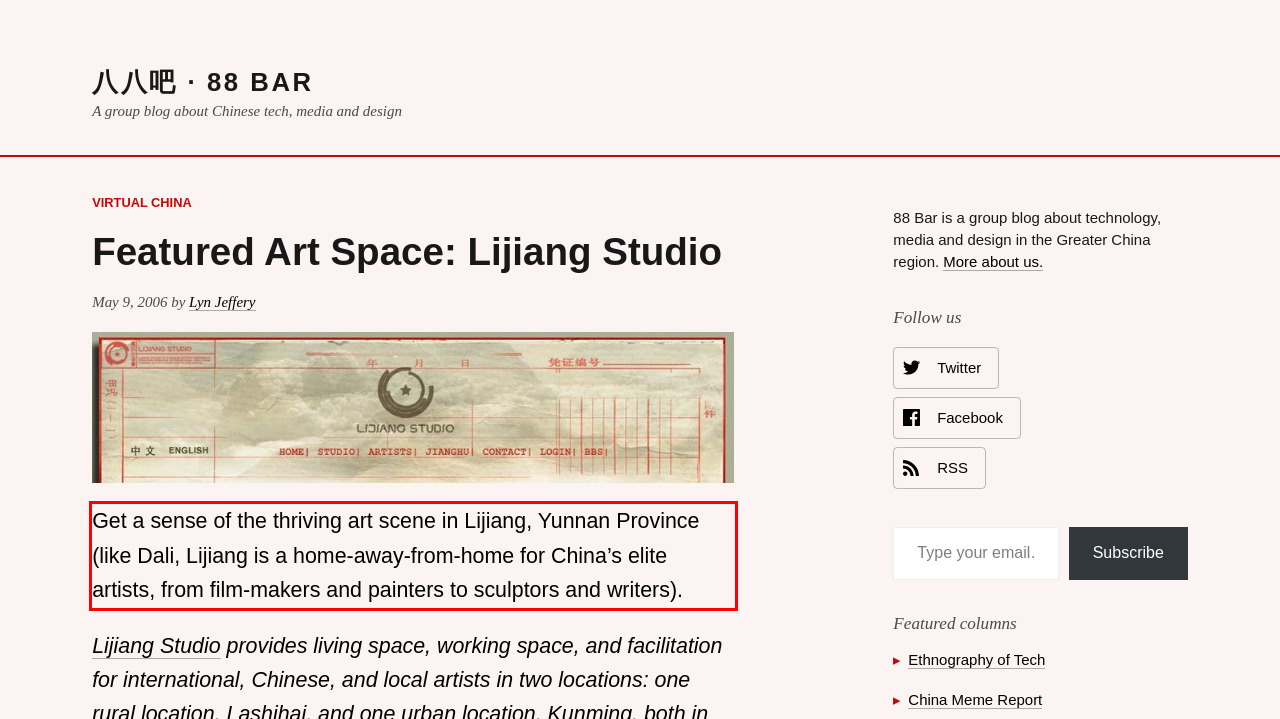There is a screenshot of a webpage with a red bounding box around a UI element. Please use OCR to extract the text within the red bounding box.

Get a sense of the thriving art scene in Lijiang, Yunnan Province (like Dali, Lijiang is a home-away-from-home for China’s elite artists, from film-makers and painters to sculptors and writers).